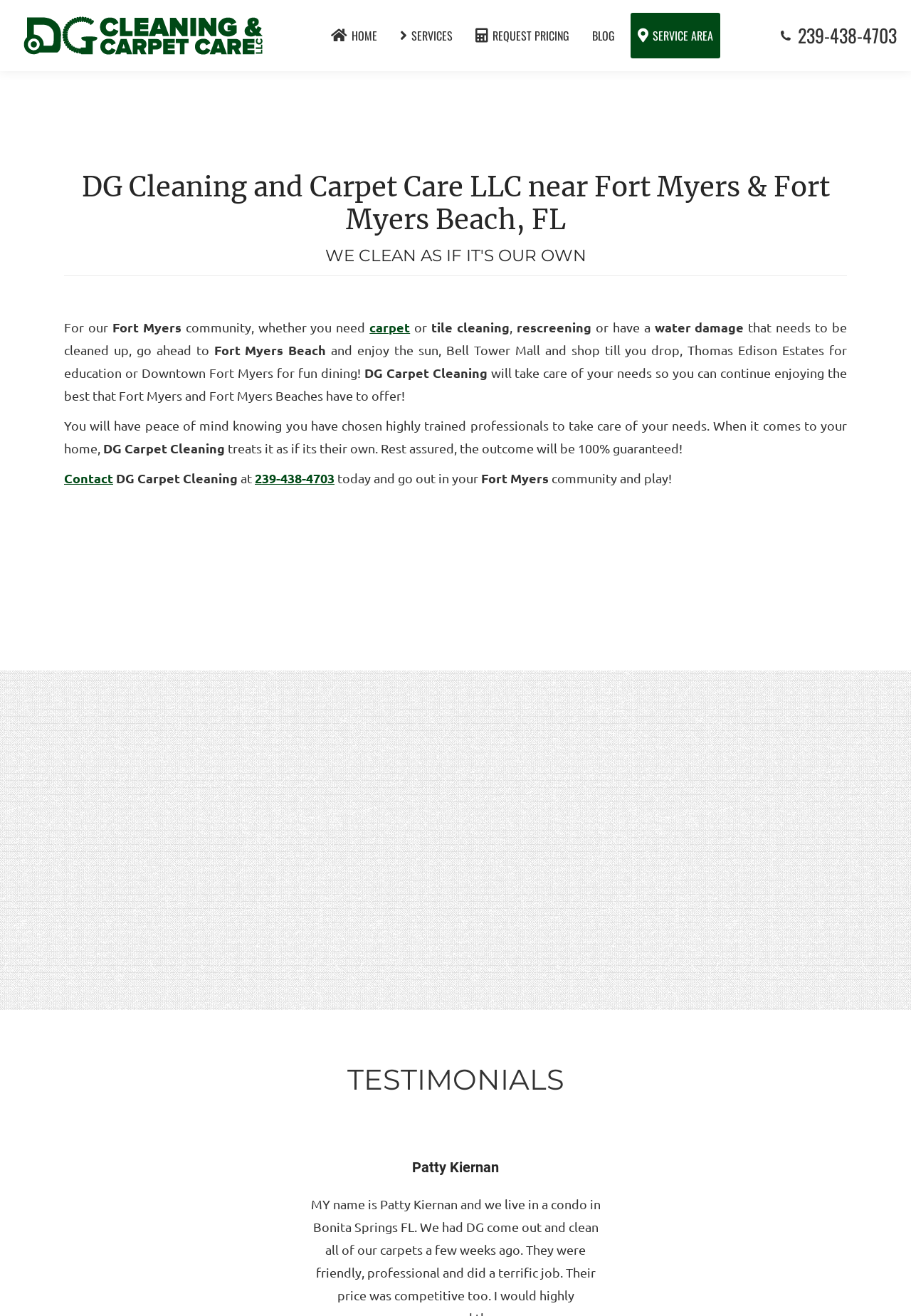Please analyze the image and provide a thorough answer to the question:
What is the name of the company near Fort Myers and Fort Myers Beach, FL?

The name of the company can be found in the heading 'DG Cleaning and Carpet Care LLC near Fort Myers & Fort Myers Beach, FL'.